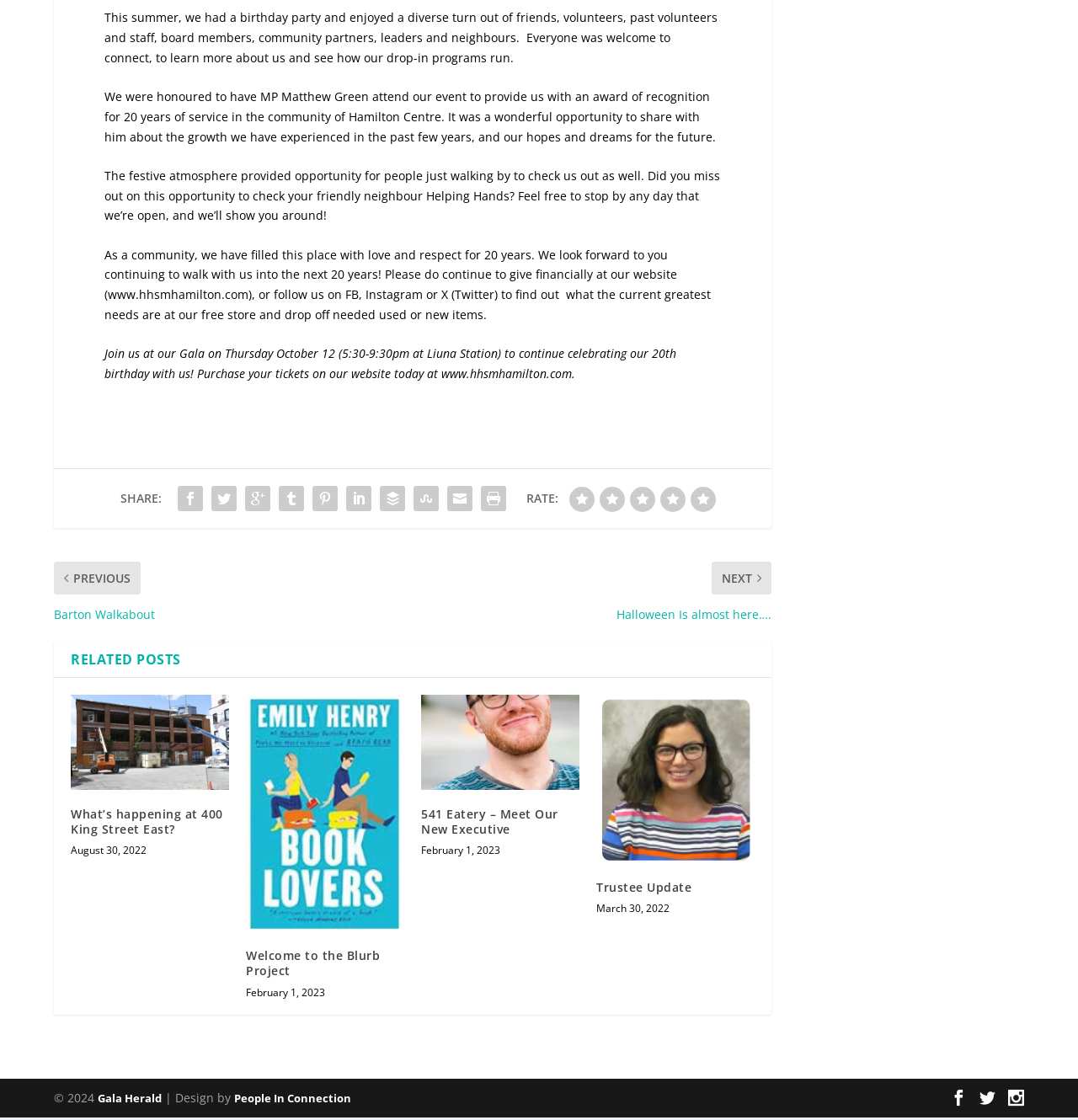Please determine the bounding box coordinates for the element that should be clicked to follow these instructions: "Follow @WeybridgeSurrey on Twitter".

None